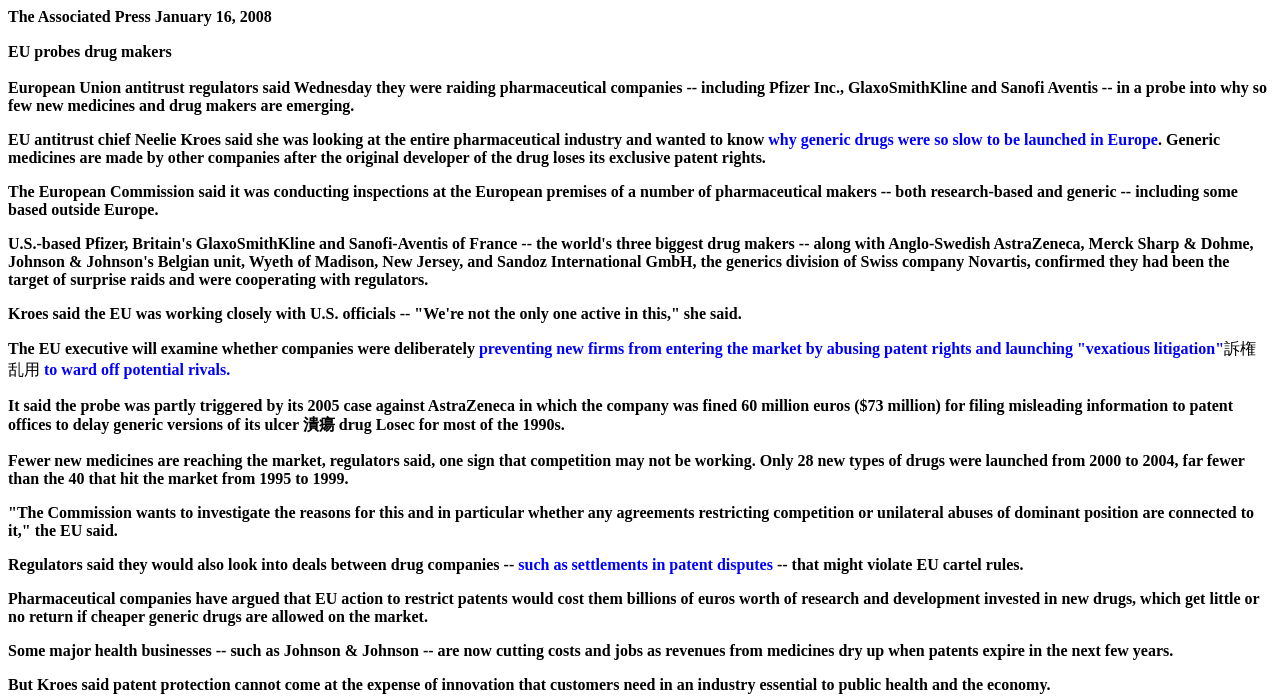Construct a comprehensive caption that outlines the webpage's structure and content.

This webpage appears to be a news article from The Associated Press, dated January 16, 2008. The article discusses the European Union's antitrust regulators investigating pharmaceutical companies, including Pfizer Inc., GlaxoSmithKline, and Sanofi Aventis, to determine why few new medicines and drug makers are emerging.

At the top of the page, there is a header with the date and the title "EU probes drug makers". Below this, there is a brief summary of the article, followed by a series of paragraphs that provide more details about the investigation.

The EU antitrust chief, Neelie Kroes, is quoted as saying that she is looking into the entire pharmaceutical industry to understand why generic drugs are slow to be launched in Europe. The article explains that generic medicines are made by other companies after the original developer of the drug loses its exclusive patent rights.

The European Commission is conducting inspections at the European premises of several pharmaceutical makers, including research-based and generic companies, some of which are based outside Europe. The EU is working closely with U.S. officials on this investigation.

The article also mentions that the EU is examining whether companies are deliberately preventing new firms from entering the market by abusing patent rights and launching "vexatious litigation". This probe was partly triggered by a 2005 case against AstraZeneca, which was fined 60 million euros for filing misleading information to patent offices to delay generic versions of its ulcer drug Losec.

The regulators are concerned that fewer new medicines are reaching the market, which may be a sign that competition is not working. The article cites statistics showing that only 28 new types of drugs were launched from 2000 to 2004, compared to 40 from 1995 to 1999.

Pharmaceutical companies have argued that EU action to restrict patents would cost them billions of euros worth of research and development invested in new drugs. However, Kroes emphasizes that patent protection cannot come at the expense of innovation that customers need in an industry essential to public health and the economy.